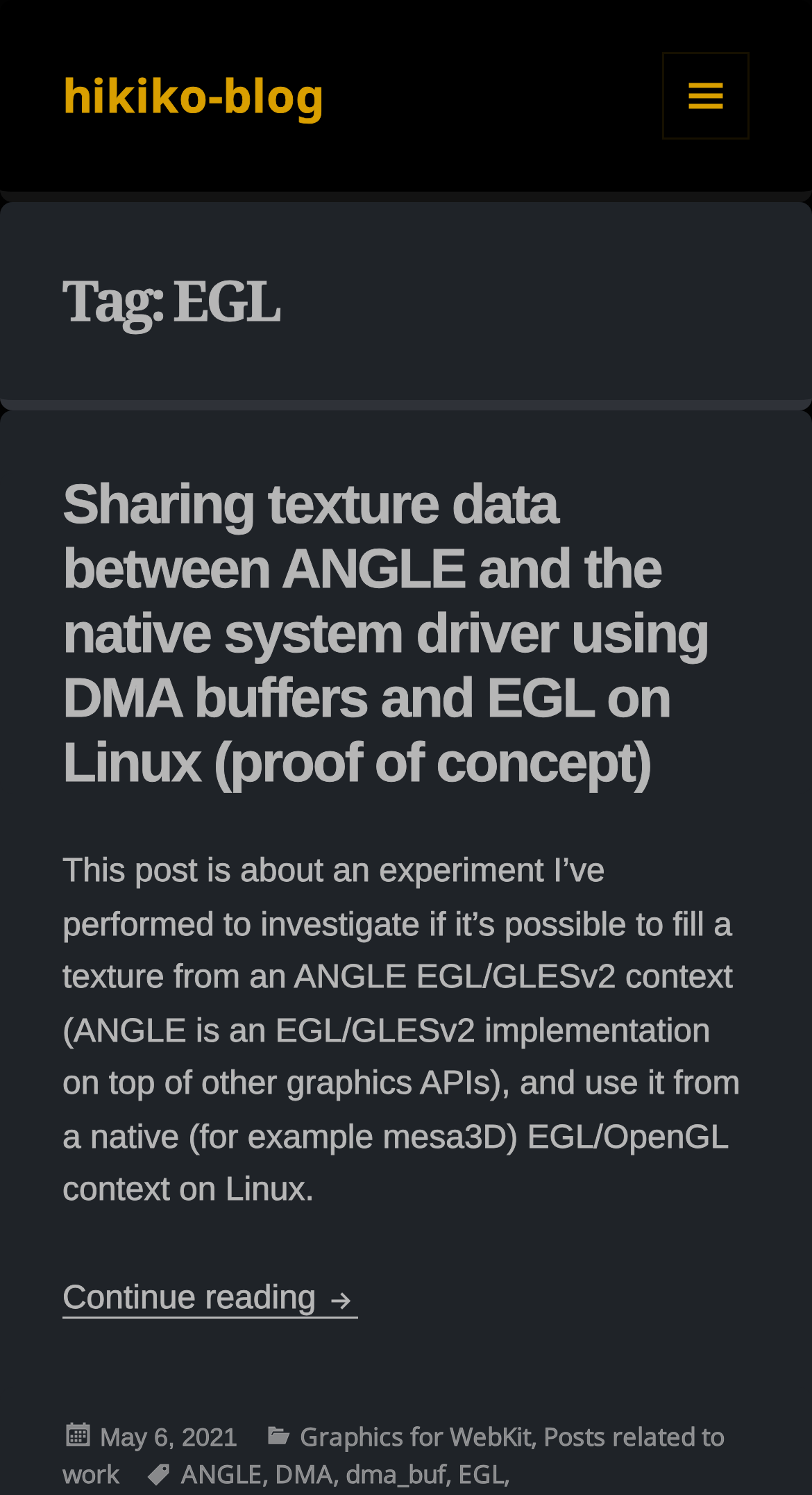What are the tags of the blog post?
Please give a detailed and elaborate answer to the question based on the image.

I found the tags of the blog post by looking at the link elements with the texts 'ANGLE', 'DMA', 'dma_buf', and 'EGL' which are children of the StaticText element with the text 'Tags'.